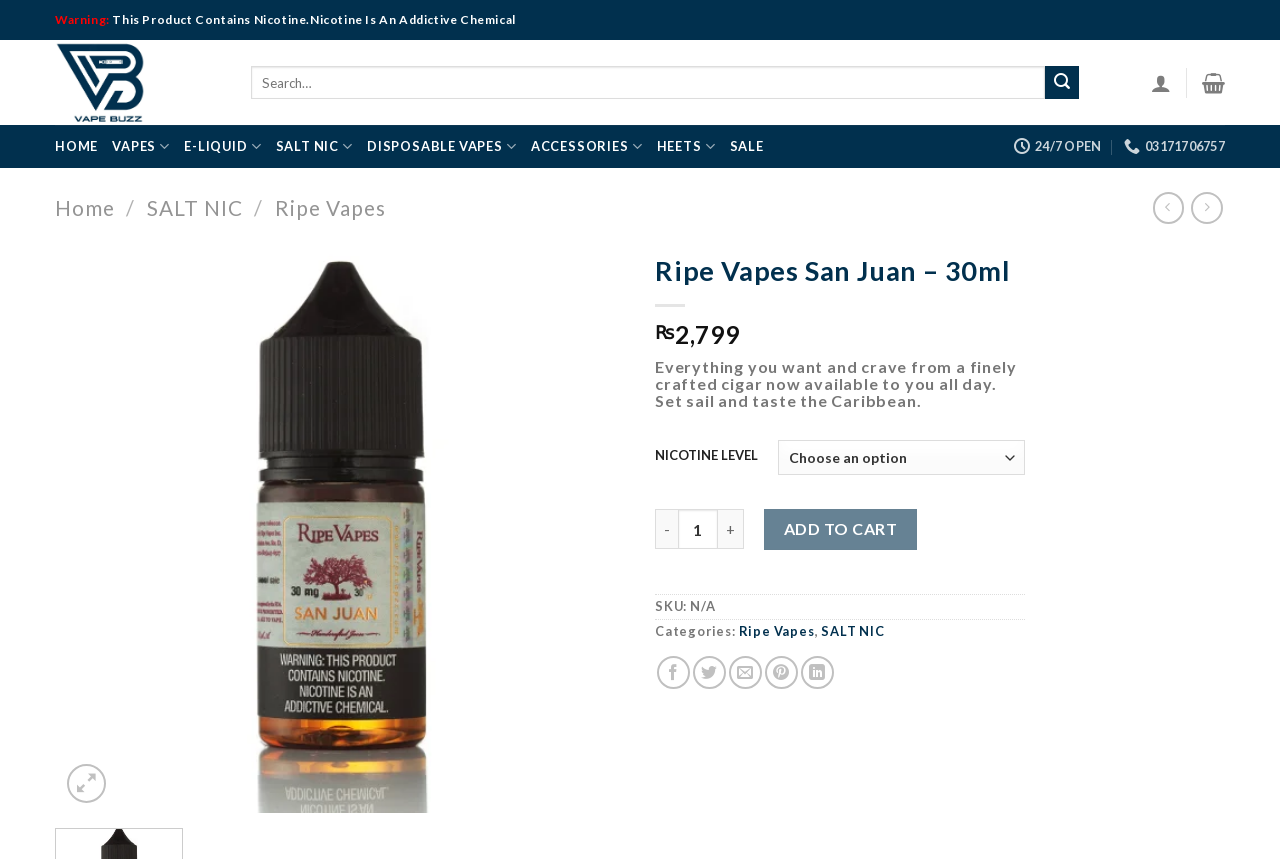What is the name of the product?
Based on the image, answer the question in a detailed manner.

I found the answer by looking at the heading element on the webpage, which says 'Ripe Vapes San Juan – 30ml'. This suggests that the product name is 'Ripe Vapes San Juan'.